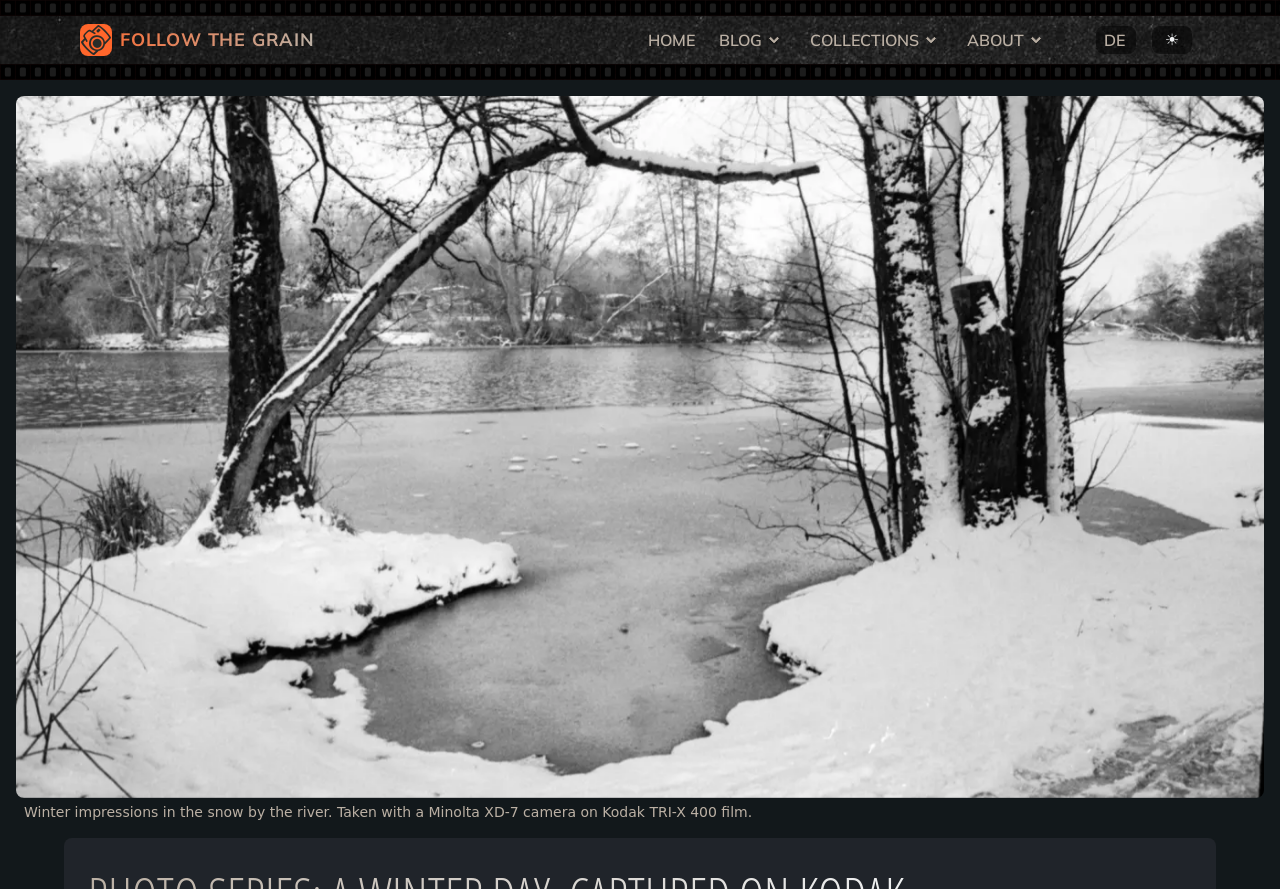Describe in detail what you see on the webpage.

This webpage is a photography portfolio showcasing winter impressions in black and white on Kodak film. At the top of the page, there is a large image that spans the entire width, taking up about 2% of the page's height. Below this image, there is a navigation menu with five links: "Follow The Grain - HOME", "HOME", "BLOG dropdown", "COLLECTIONS dropdown", and "ABOUT dropdown". Each of these links has a corresponding dropdown icon image next to it. 

To the right of the navigation menu, there are two toggle buttons: "Toggle language mode" and "Toggle dark mode". The language toggle button has a link to "DE" next to it, and the dark mode toggle button has a sun symbol "☀" next to it.

The main content of the page is a large complementary section that takes up most of the page's height and width. Within this section, there is a large image of winter impressions in the snow by the river, taken on Kodak Tri-X 400 film. Below this image, there is a brief description of the photo, mentioning the camera used and the film type.

There are a total of five images on the page, including the large background image, the navigation menu icons, and the main content image. The overall layout is organized, with clear headings and concise text.